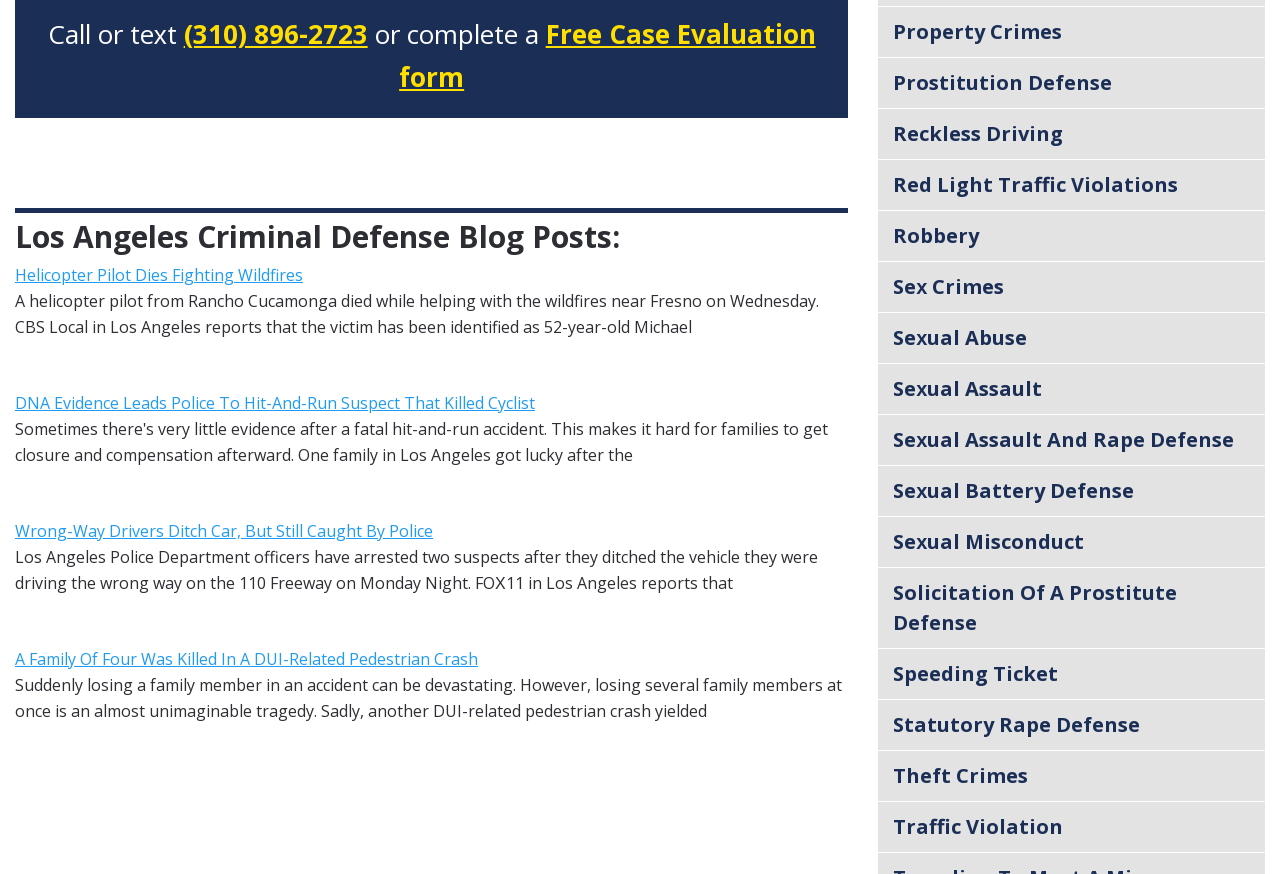Respond to the following query with just one word or a short phrase: 
What is the topic of the blog post with the title 'Helicopter Pilot Dies Fighting Wildfires'?

Wildfires